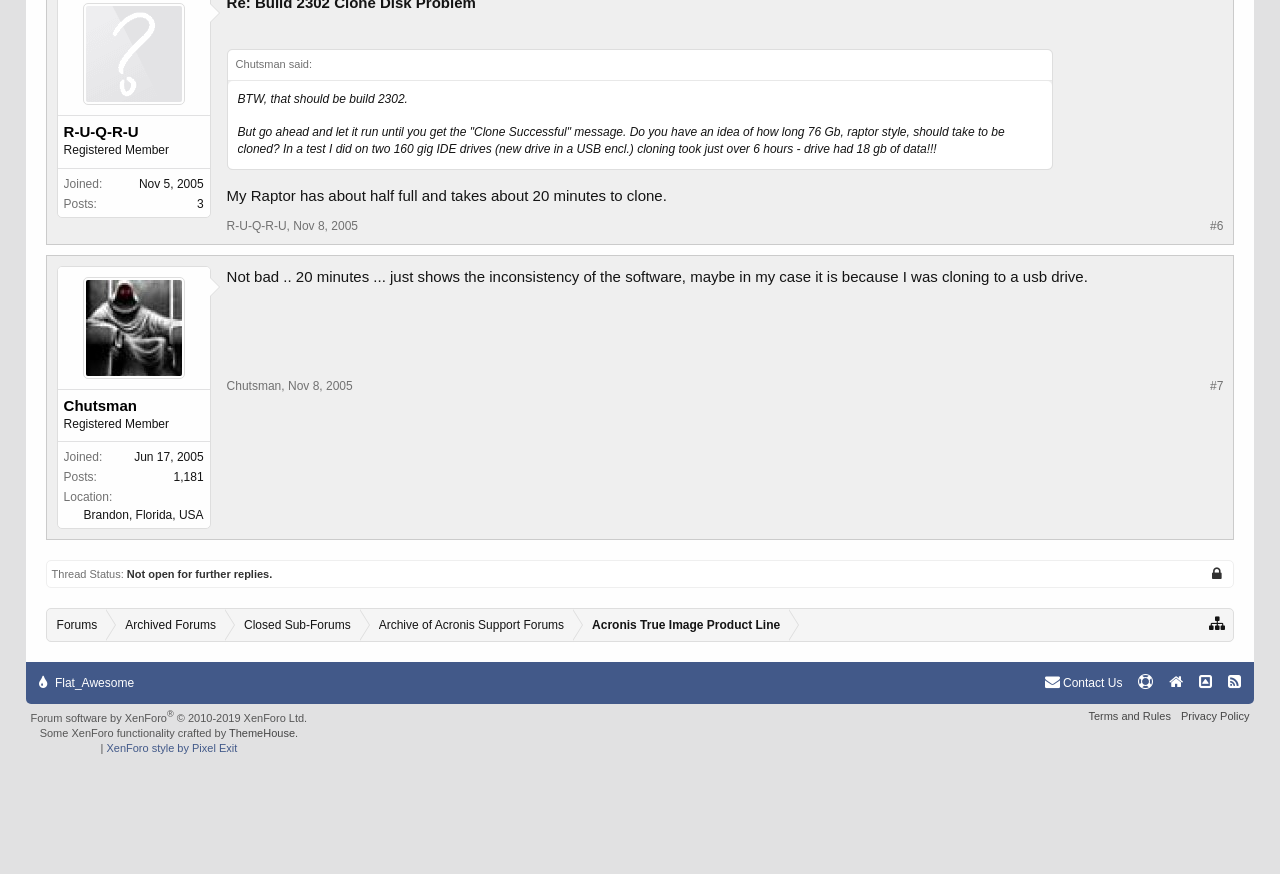Provide the bounding box coordinates of the UI element this sentence describes: "Nov 8, 2005".

[0.229, 0.251, 0.28, 0.267]